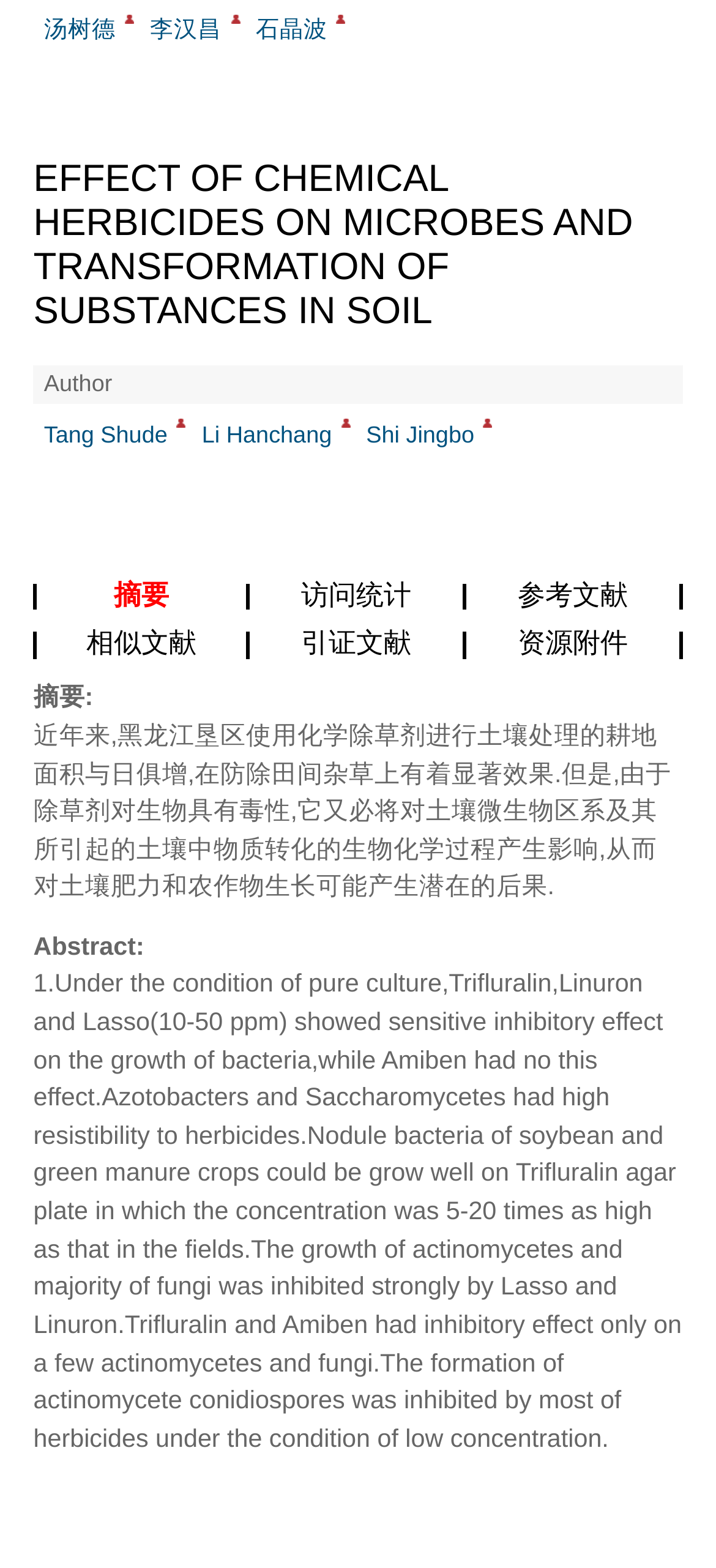Provide the bounding box coordinates of the HTML element described by the text: "People and organizations".

None